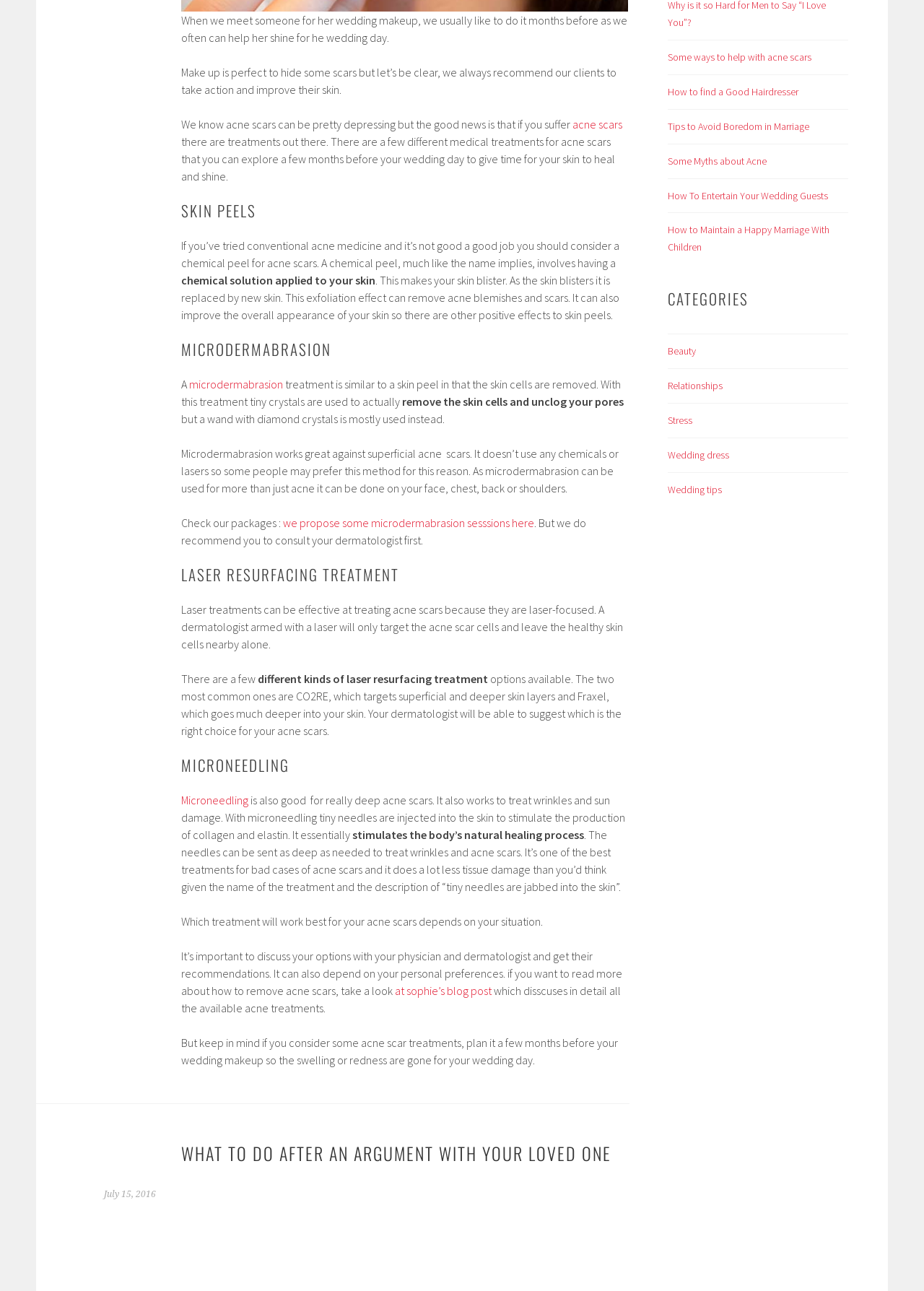Using the element description acne scars, predict the bounding box coordinates for the UI element. Provide the coordinates in (top-left x, top-left y, bottom-right x, bottom-right y) format with values ranging from 0 to 1.

[0.62, 0.091, 0.673, 0.102]